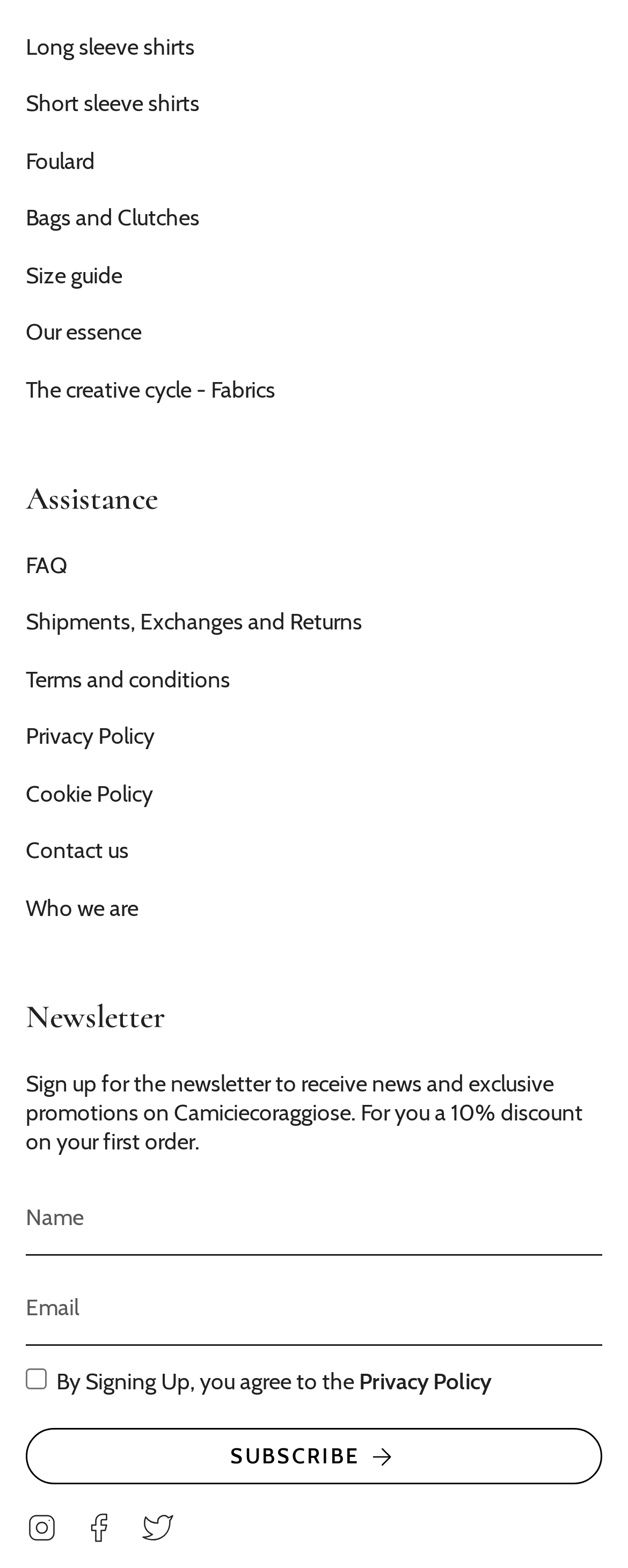Specify the bounding box coordinates of the region I need to click to perform the following instruction: "Browse Categories". The coordinates must be four float numbers in the range of 0 to 1, i.e., [left, top, right, bottom].

None